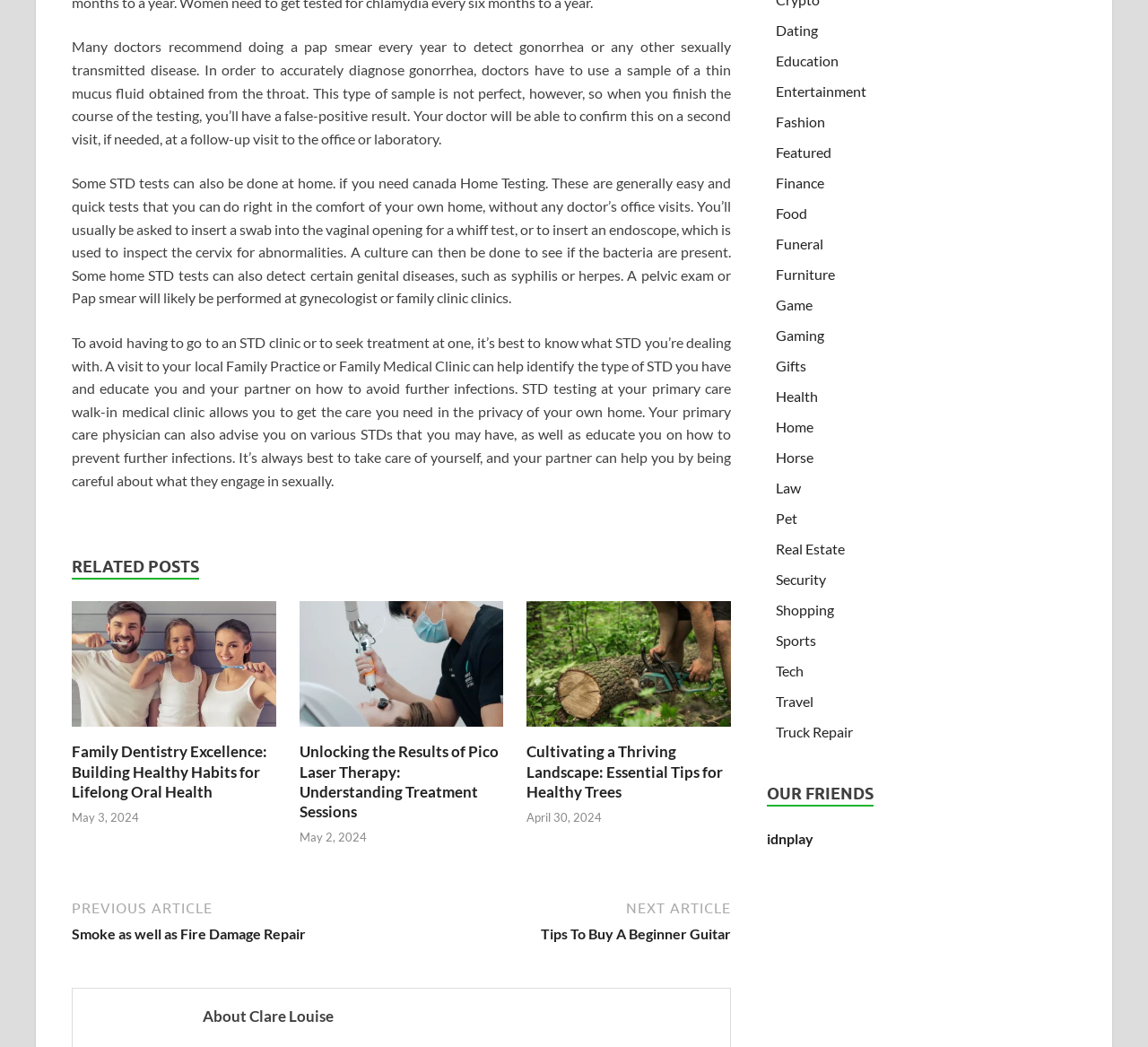Highlight the bounding box coordinates of the element that should be clicked to carry out the following instruction: "Check out the 'idnplay' website". The coordinates must be given as four float numbers ranging from 0 to 1, i.e., [left, top, right, bottom].

[0.668, 0.792, 0.709, 0.809]